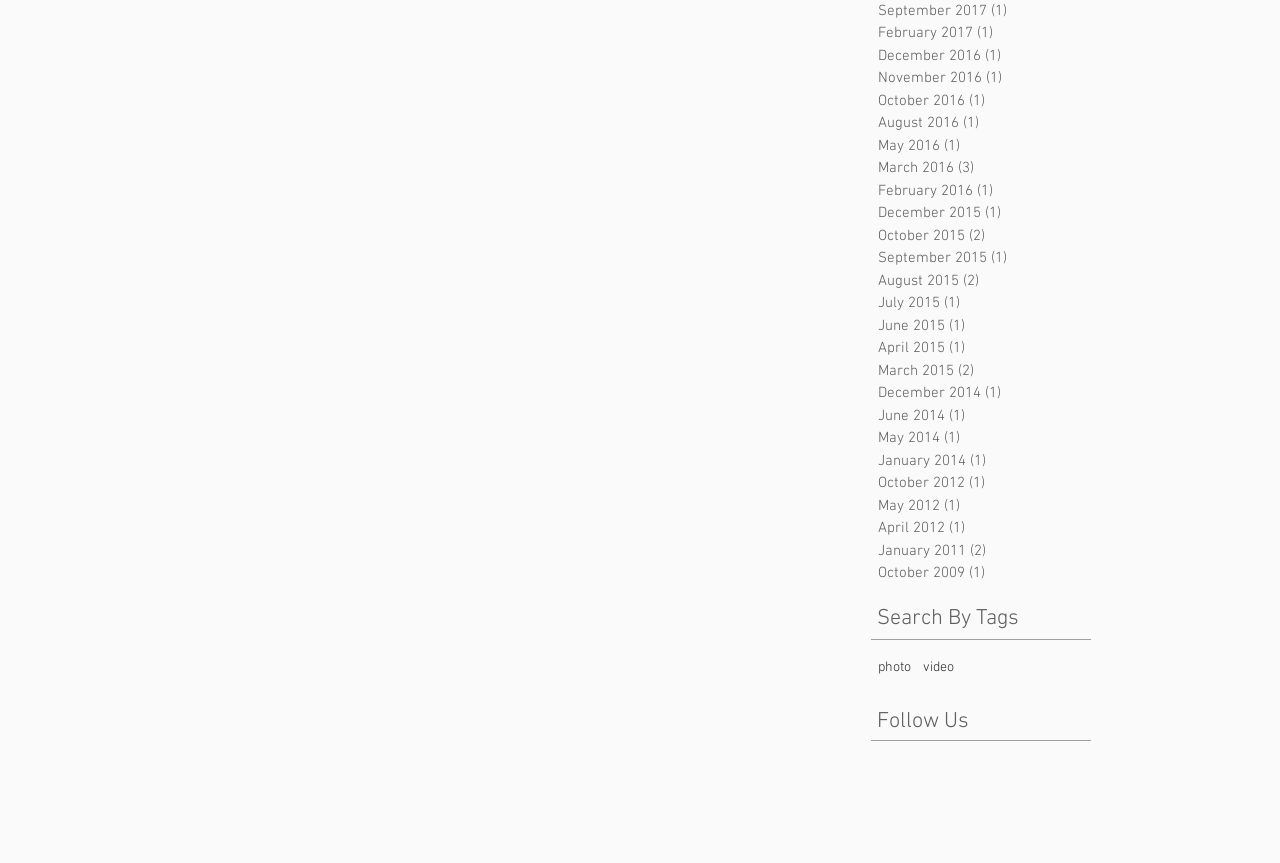What social media platforms are listed in the 'Follow Us' section?
Using the image, respond with a single word or phrase.

Facebook, Twitter, Google+